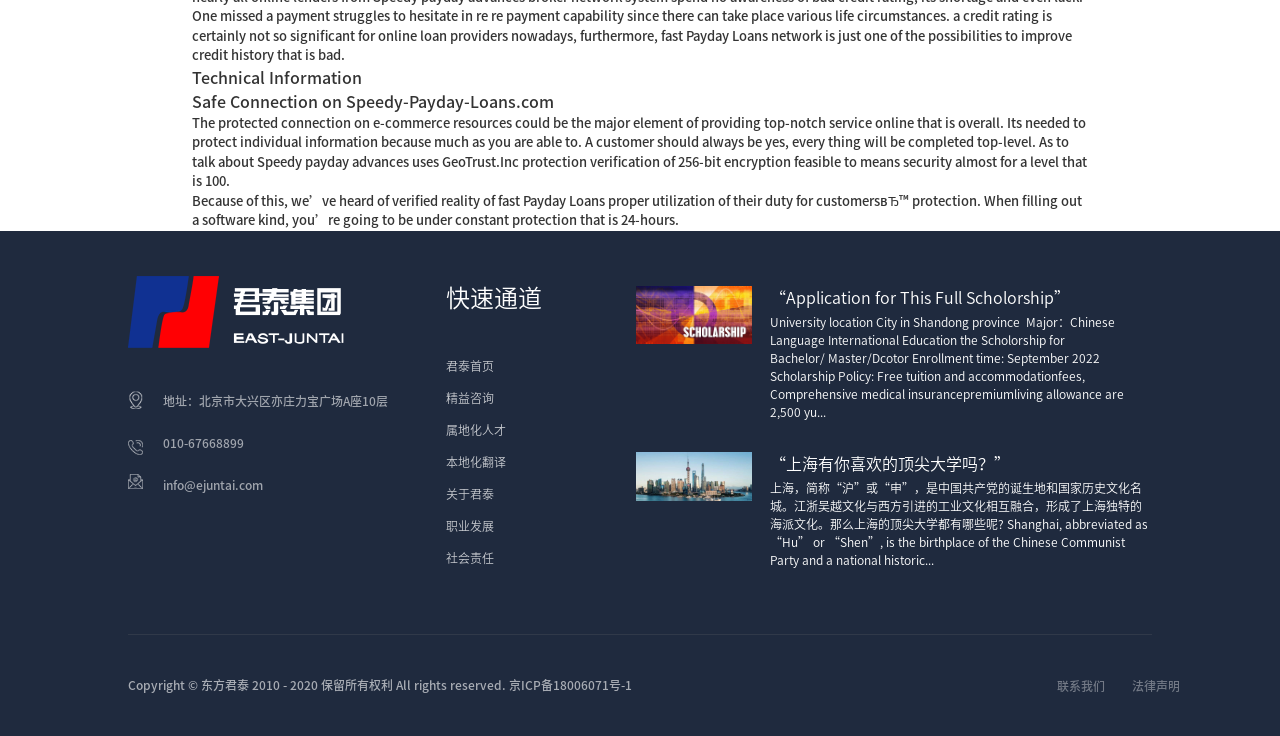Please answer the following question using a single word or phrase: 
What type of encryption does Speedy Payday Loans use?

256-bit encryption